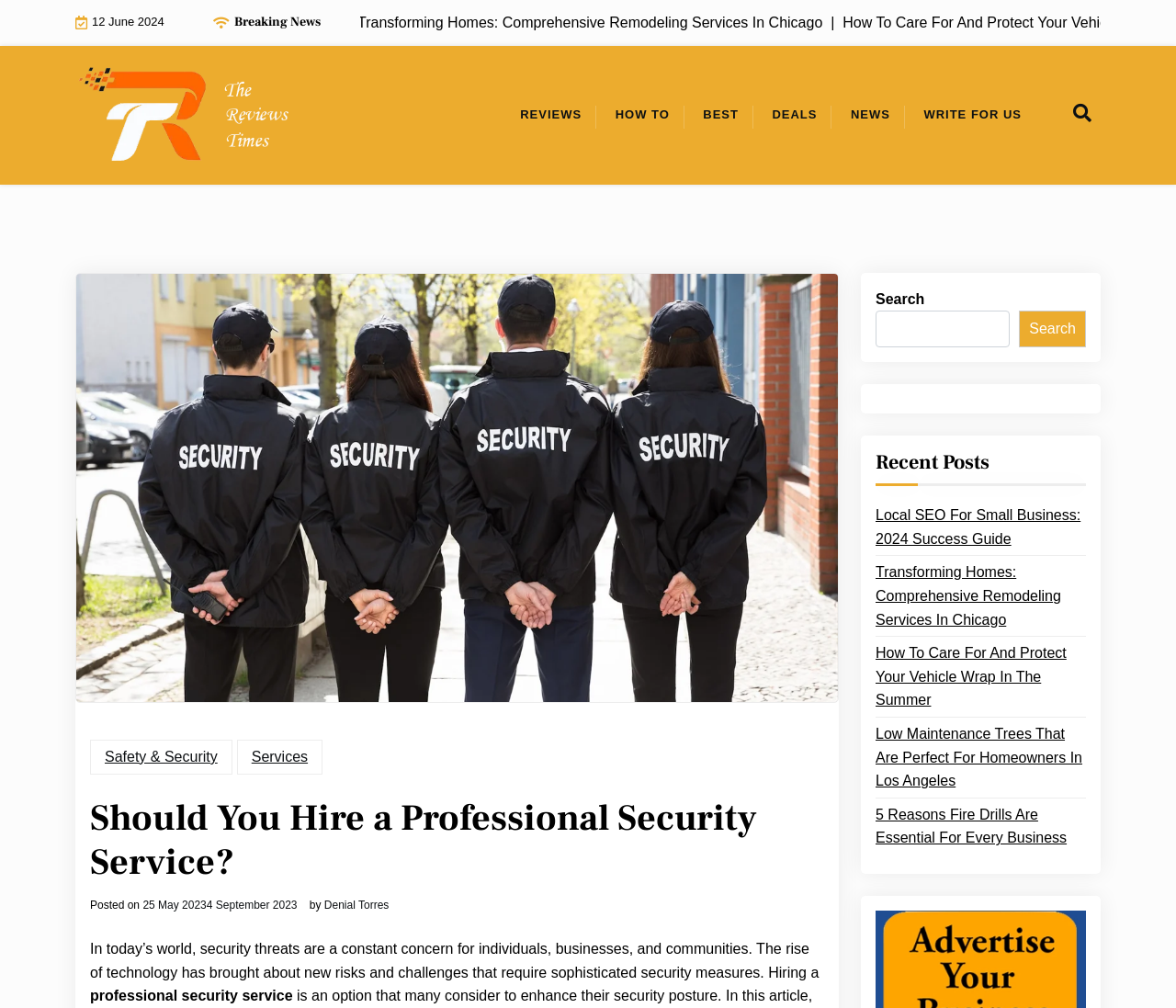Use a single word or phrase to answer the following:
What is the topic of the recent post 'Transforming Homes: Comprehensive Remodeling Services In Chicago'?

home remodeling